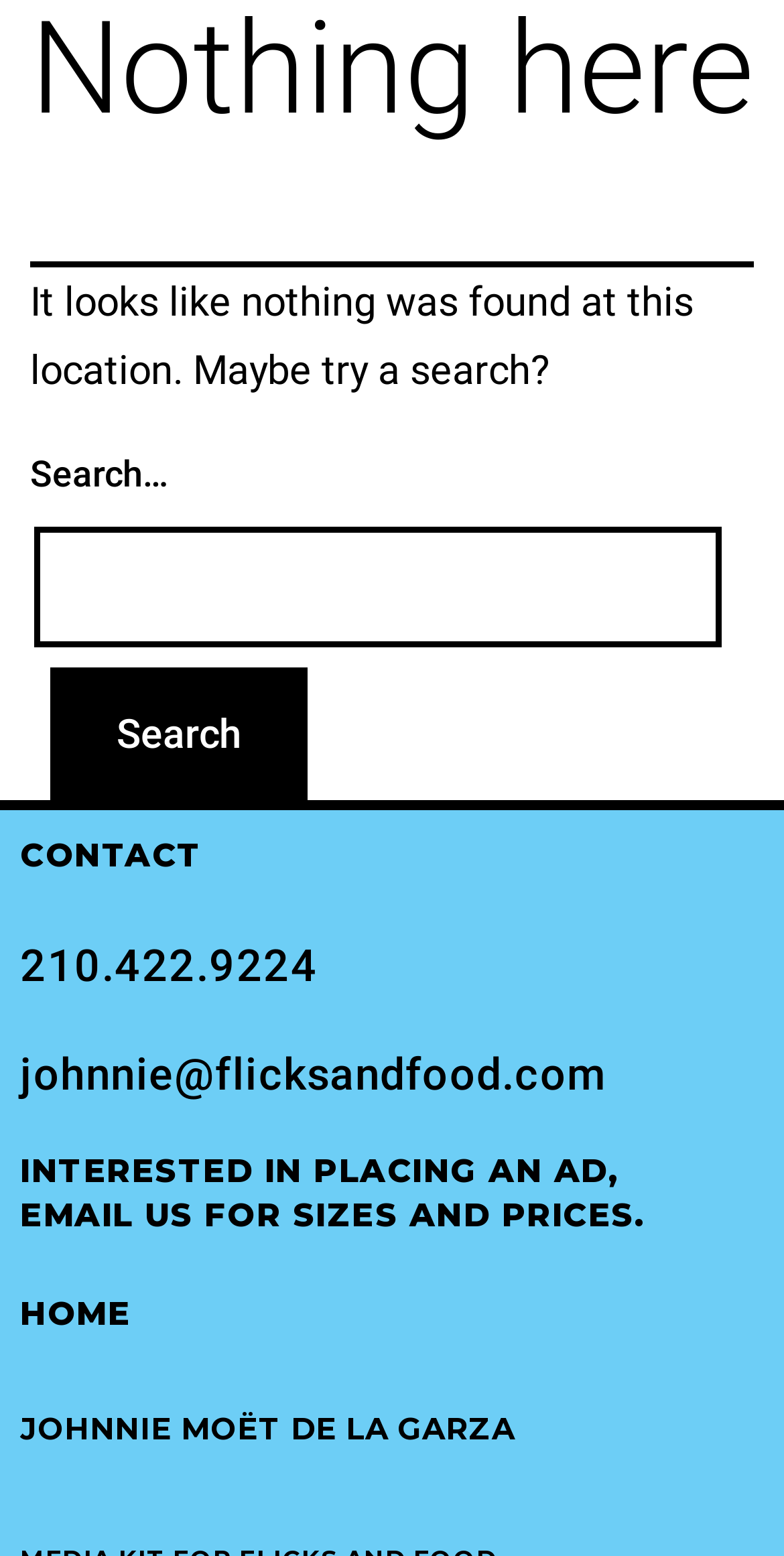How many navigation links are available?
Please answer using one word or phrase, based on the screenshot.

2